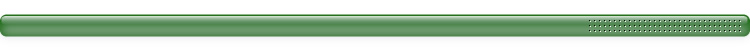What is the theme of the design?
Please analyze the image and answer the question with as much detail as possible.

The theme of the design is focused on resources and instruments that support podcast creation, as stated in the caption, which suggests that the banner is related to podcasting tools.